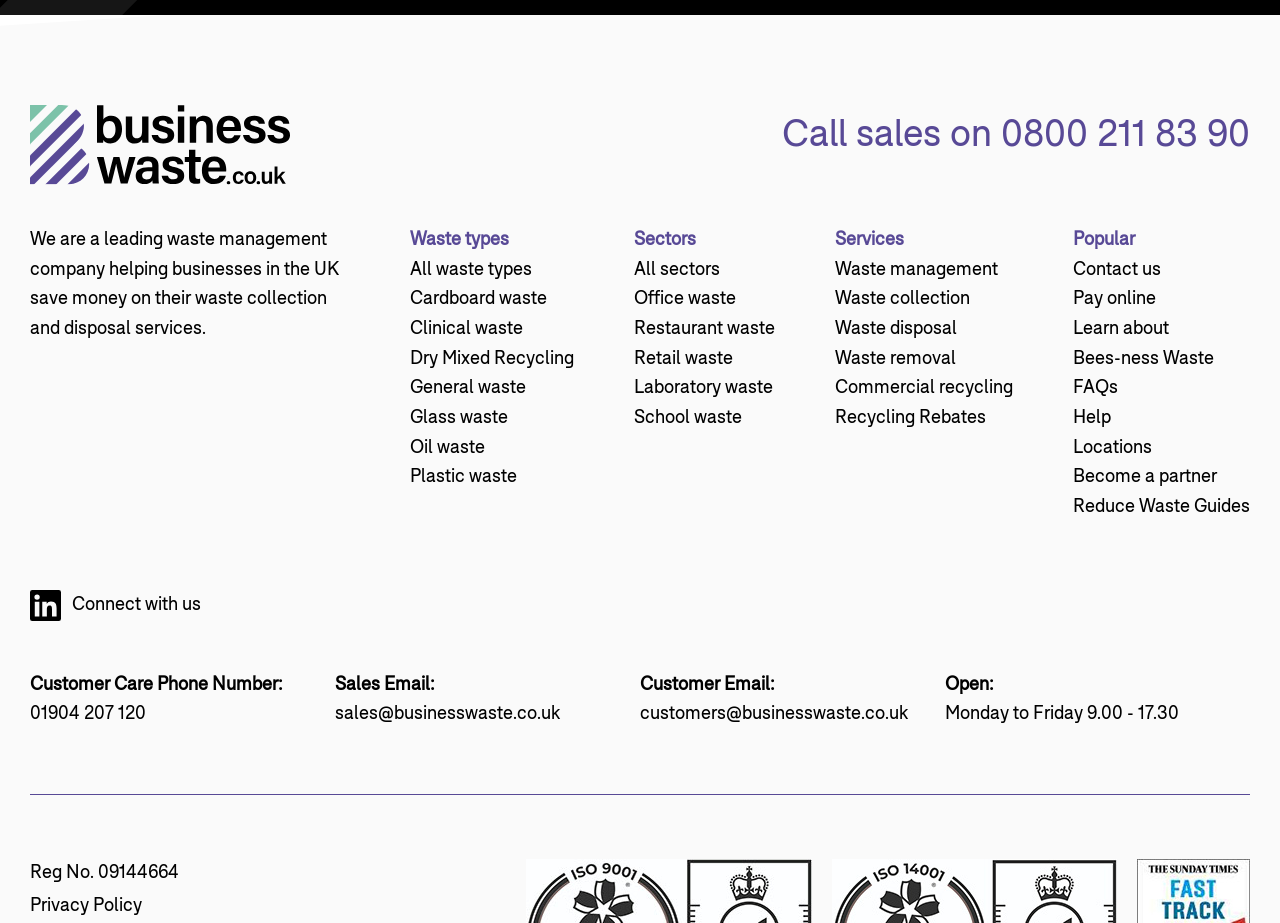Determine the bounding box coordinates for the clickable element required to fulfill the instruction: "Check the 'Privacy Policy'". Provide the coordinates as four float numbers between 0 and 1, i.e., [left, top, right, bottom].

[0.023, 0.972, 0.111, 0.992]